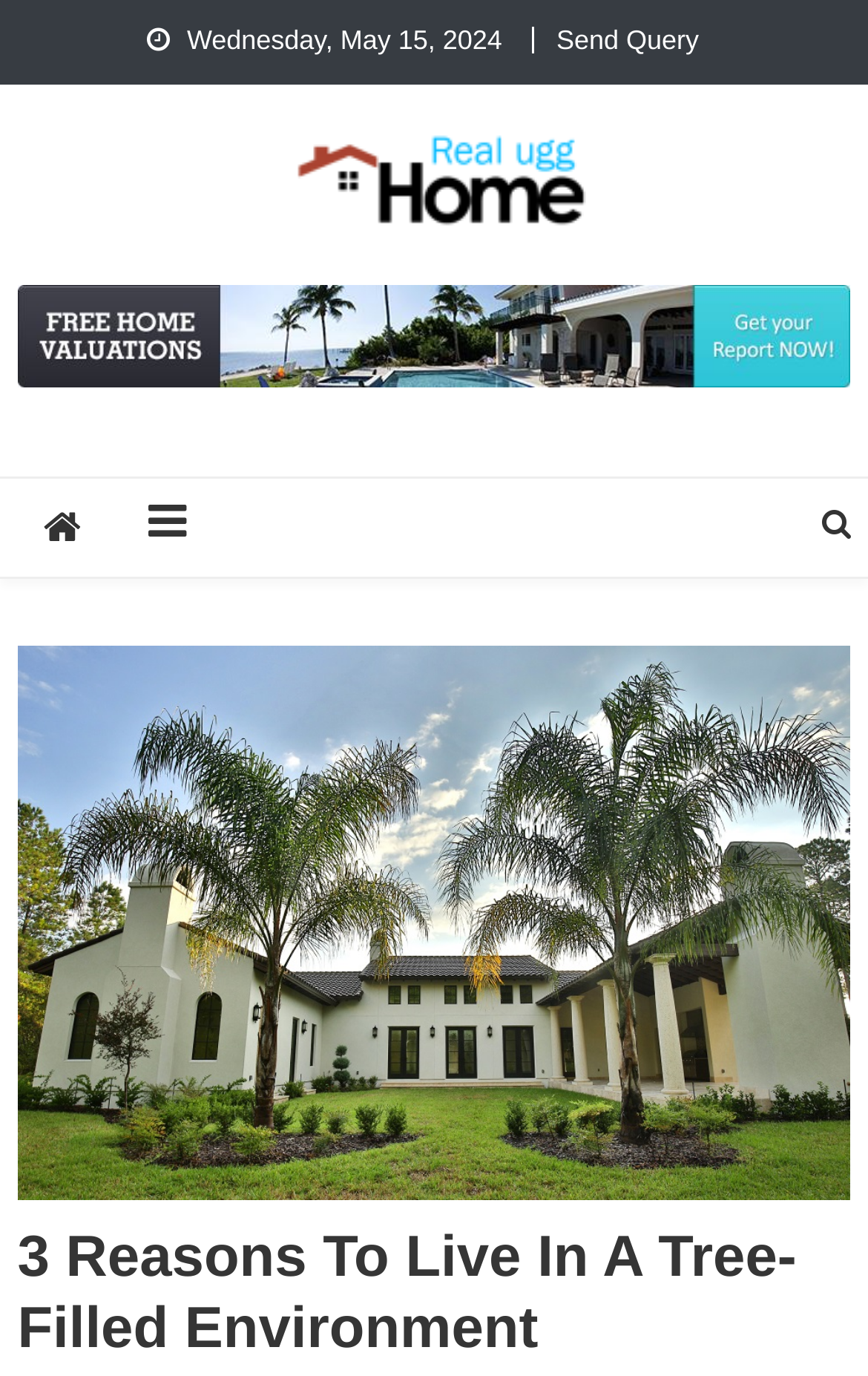What is the text of the webpage's headline?

3 Reasons To Live In A Tree-Filled Environment